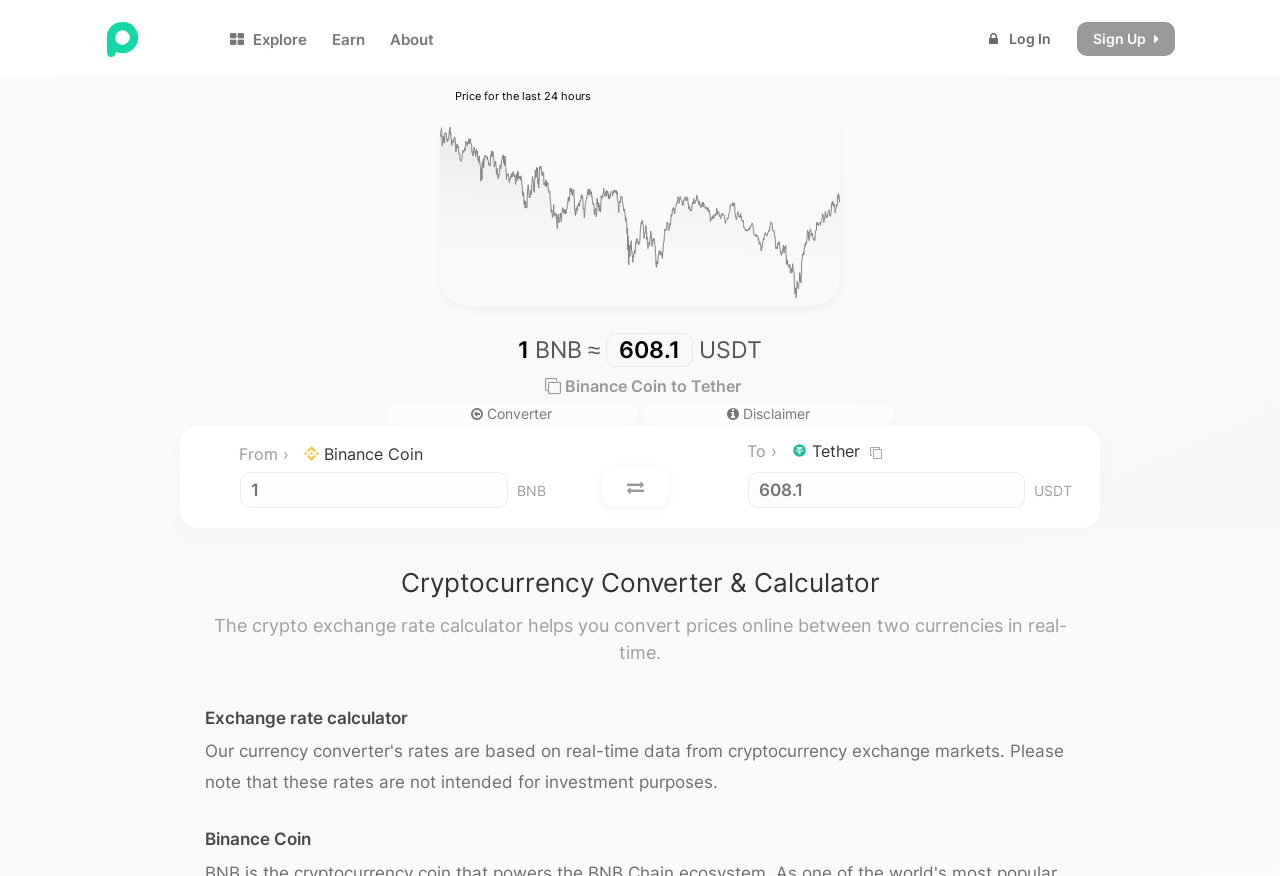Create a detailed summary of the webpage's content and design.

This webpage is a cryptocurrency converter and calculator that allows users to convert prices between two currencies in real-time. At the top left, there are four links: "Bitcoin wallet", "Explore", "Earn", and "About". On the top right, there are two links: "Sign Up" and "Log In", with another "Log In" link below them.

Below the top navigation, there is a heading that reads "Price for the last 24 hours". Next to it, there is a canvas element that displays a graph. Below the graph, there is a heading that shows the current exchange rate, "1 BNB ≈ 608.1 USDT Binance Coin to Tether". 

To the right of the exchange rate, there are two links: "Converter" and "Disclaimer". Below them, there is a section that allows users to input the amount of Binance Coin they want to convert to Tether. The section includes two text boxes, one for the amount of Binance Coin and another for the resulting amount of Tether, with the current exchange rate displayed below.

Below the converter section, there are three headings that describe the purpose of the webpage: "Cryptocurrency Converter & Calculator", "The crypto exchange rate calculator helps you convert prices online between two currencies in real-time", and "Exchange rate calculator". Finally, at the bottom of the page, there is a heading that reads "Binance Coin".